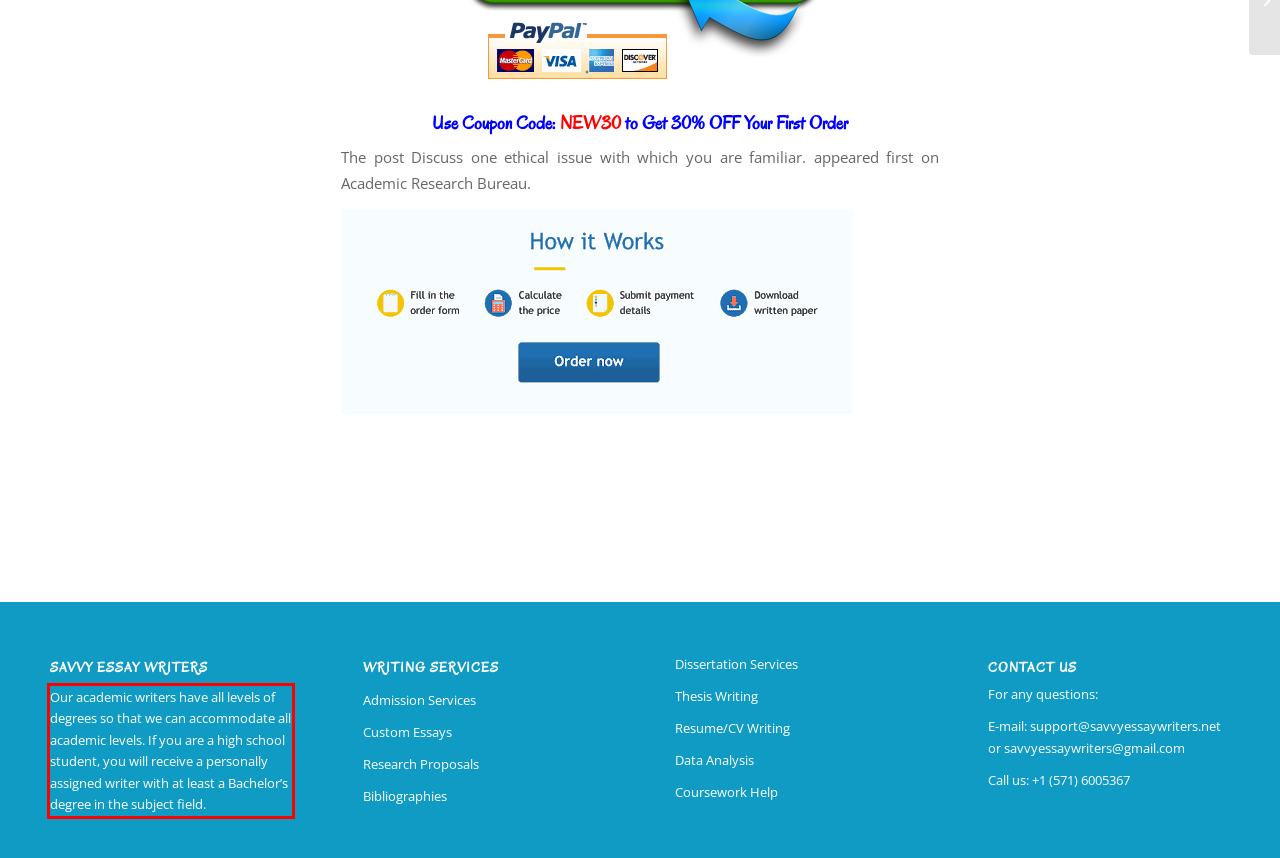Inspect the webpage screenshot that has a red bounding box and use OCR technology to read and display the text inside the red bounding box.

Our academic writers have all levels of degrees so that we can accommodate all academic levels. If you are a high school student, you will receive a personally assigned writer with at least a Bachelor’s degree in the subject field.